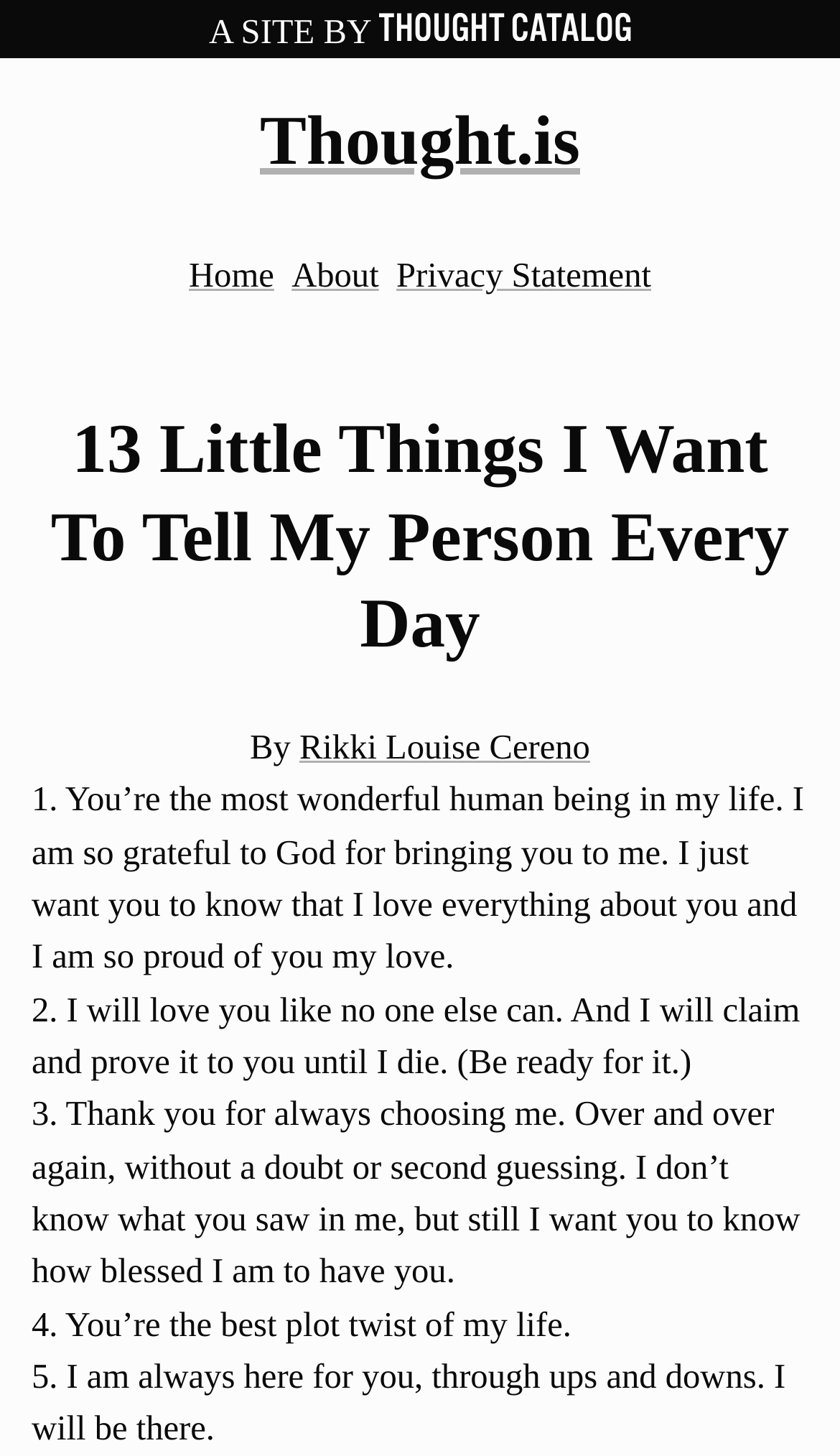Find the bounding box coordinates corresponding to the UI element with the description: "Home". The coordinates should be formatted as [left, top, right, bottom], with values as floats between 0 and 1.

[0.225, 0.177, 0.326, 0.203]